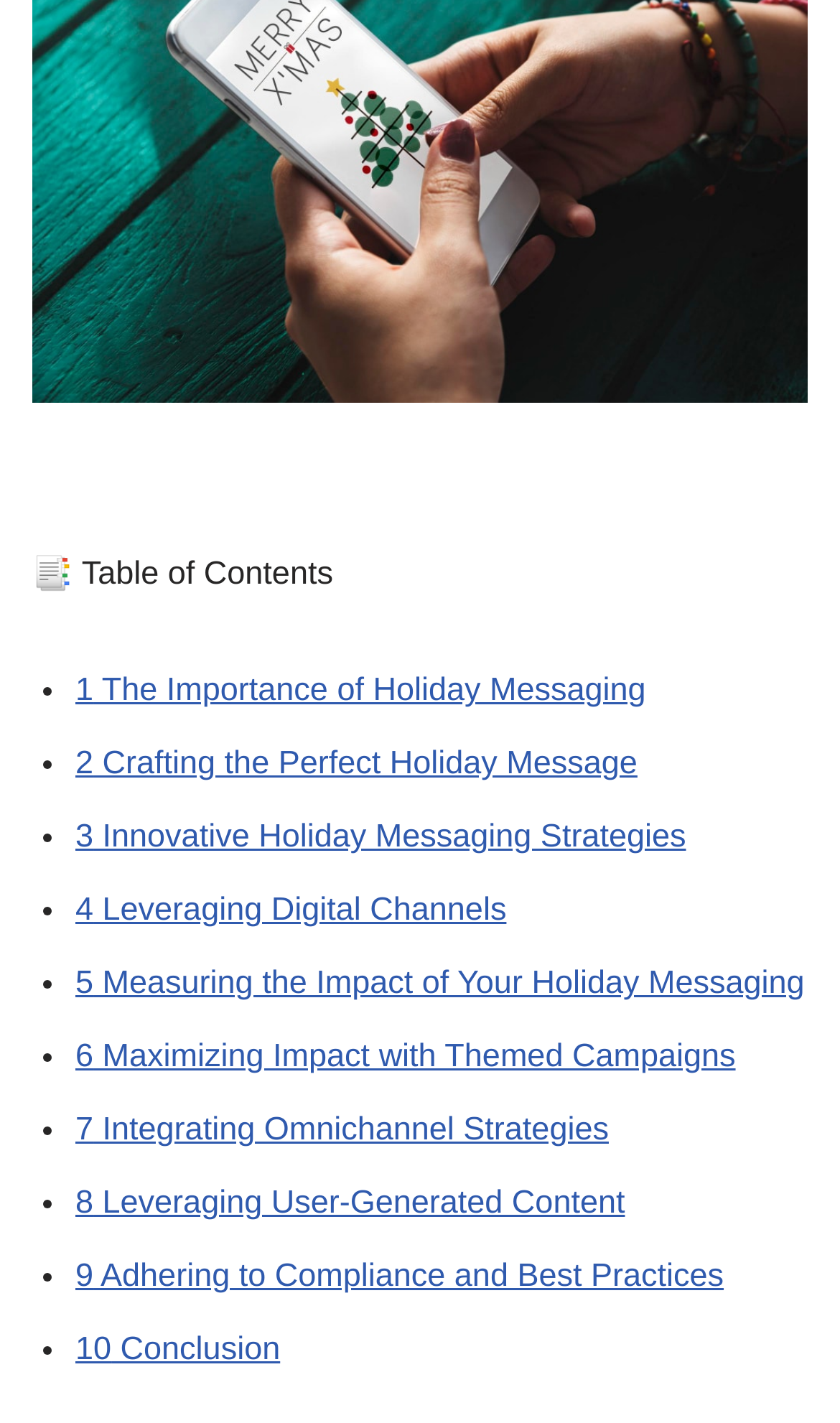Find the bounding box coordinates corresponding to the UI element with the description: "4 Leveraging Digital Channels". The coordinates should be formatted as [left, top, right, bottom], with values as floats between 0 and 1.

[0.09, 0.627, 0.603, 0.653]